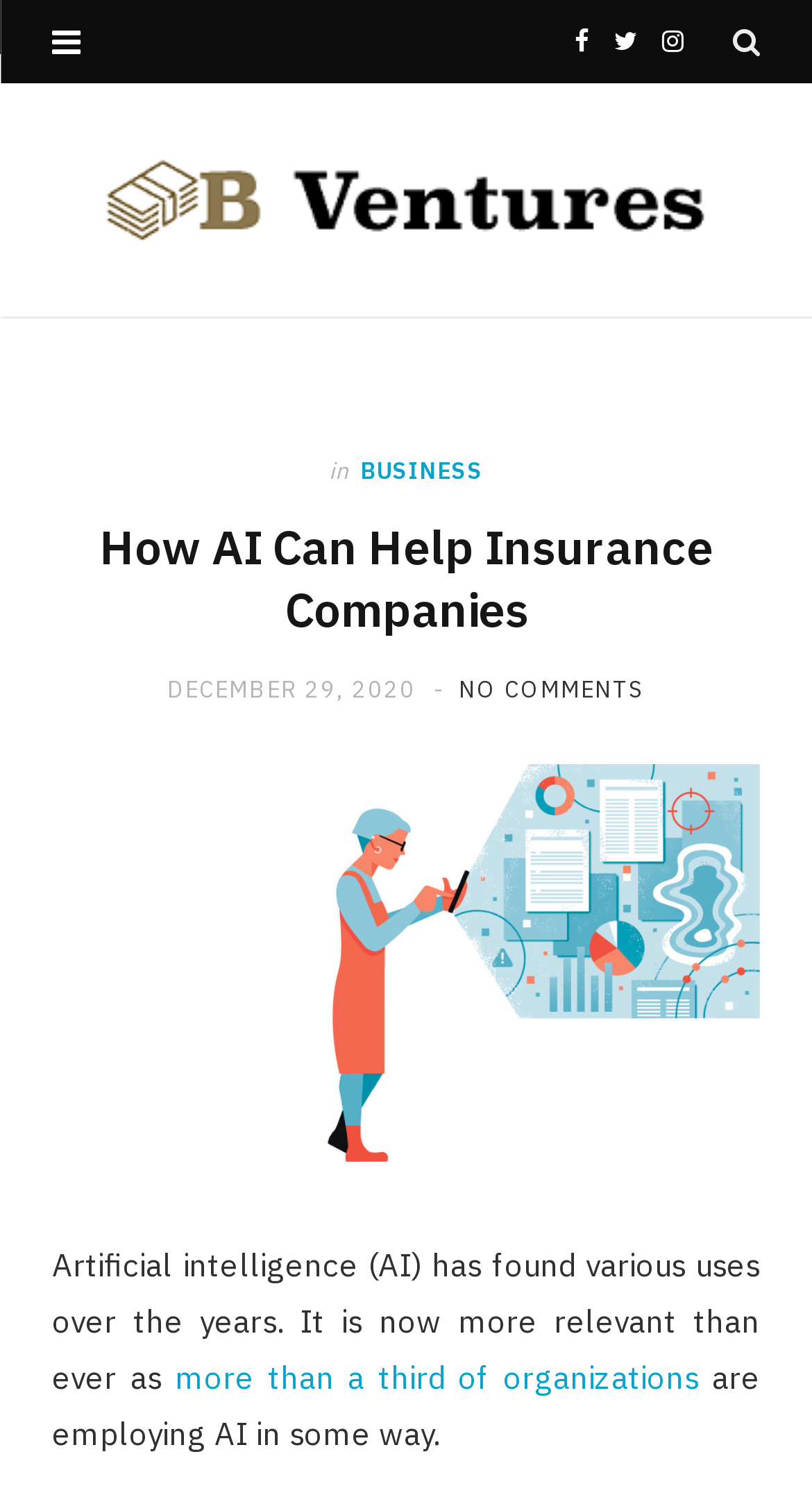Using the provided element description "Facebook", determine the bounding box coordinates of the UI element.

[0.692, 0.0, 0.741, 0.056]